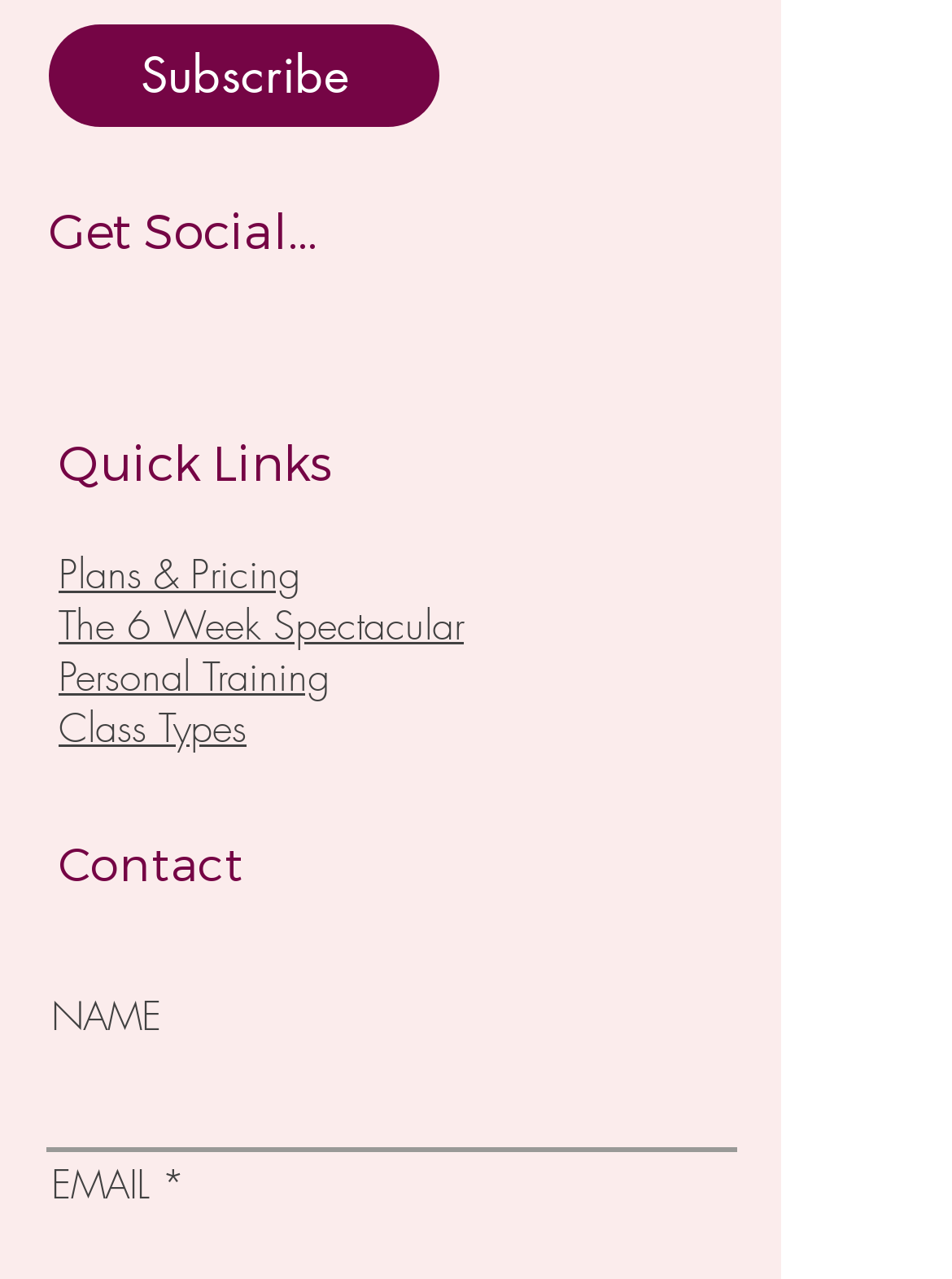Based on the visual content of the image, answer the question thoroughly: What is the last link listed under 'Quick Links'?

By examining the links listed under the 'Quick Links' heading, I found that the last link is 'Class Types'.